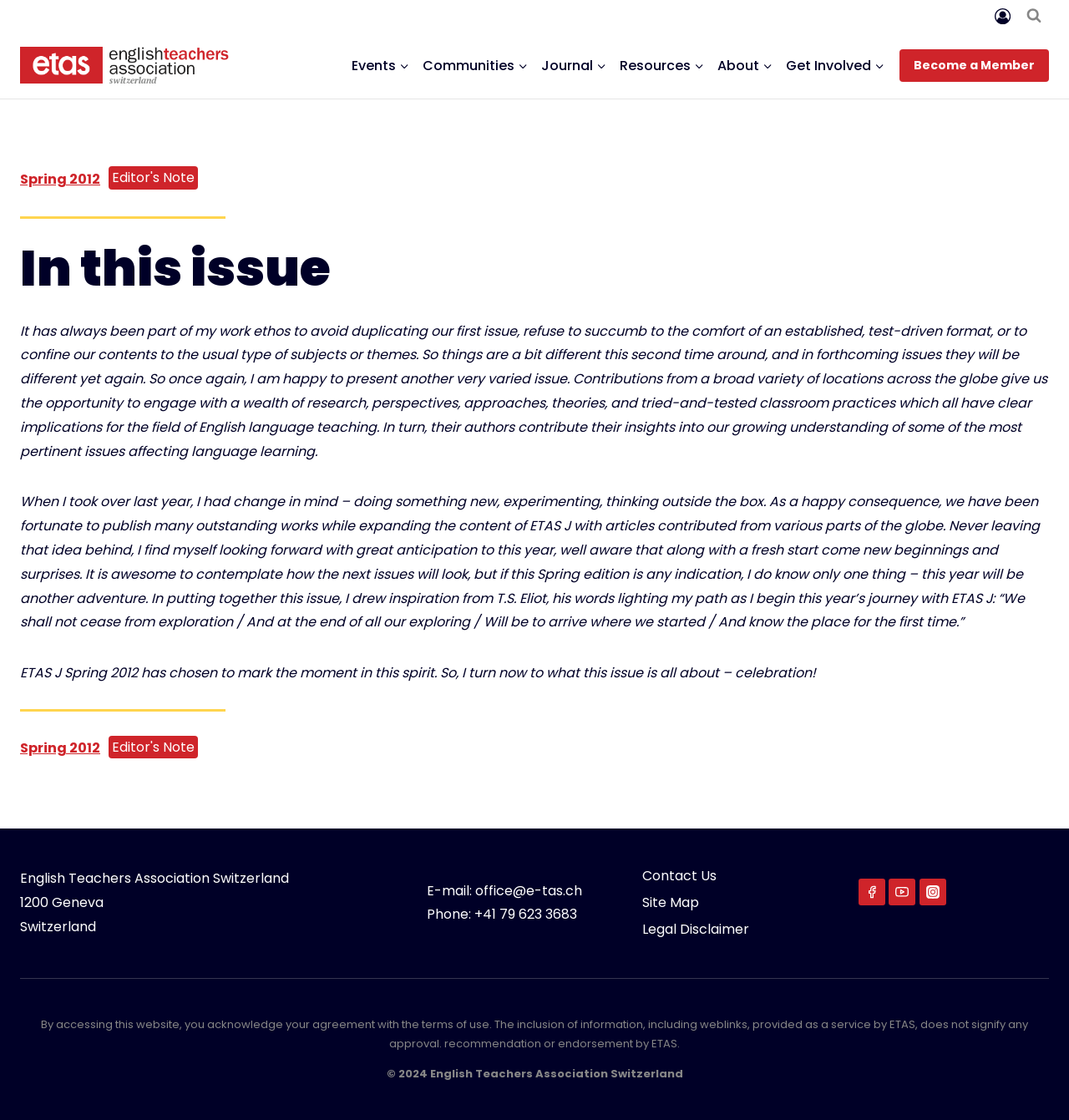Please provide the bounding box coordinates in the format (top-left x, top-left y, bottom-right x, bottom-right y). Remember, all values are floating point numbers between 0 and 1. What is the bounding box coordinate of the region described as: Account

[0.93, 0.0, 0.945, 0.029]